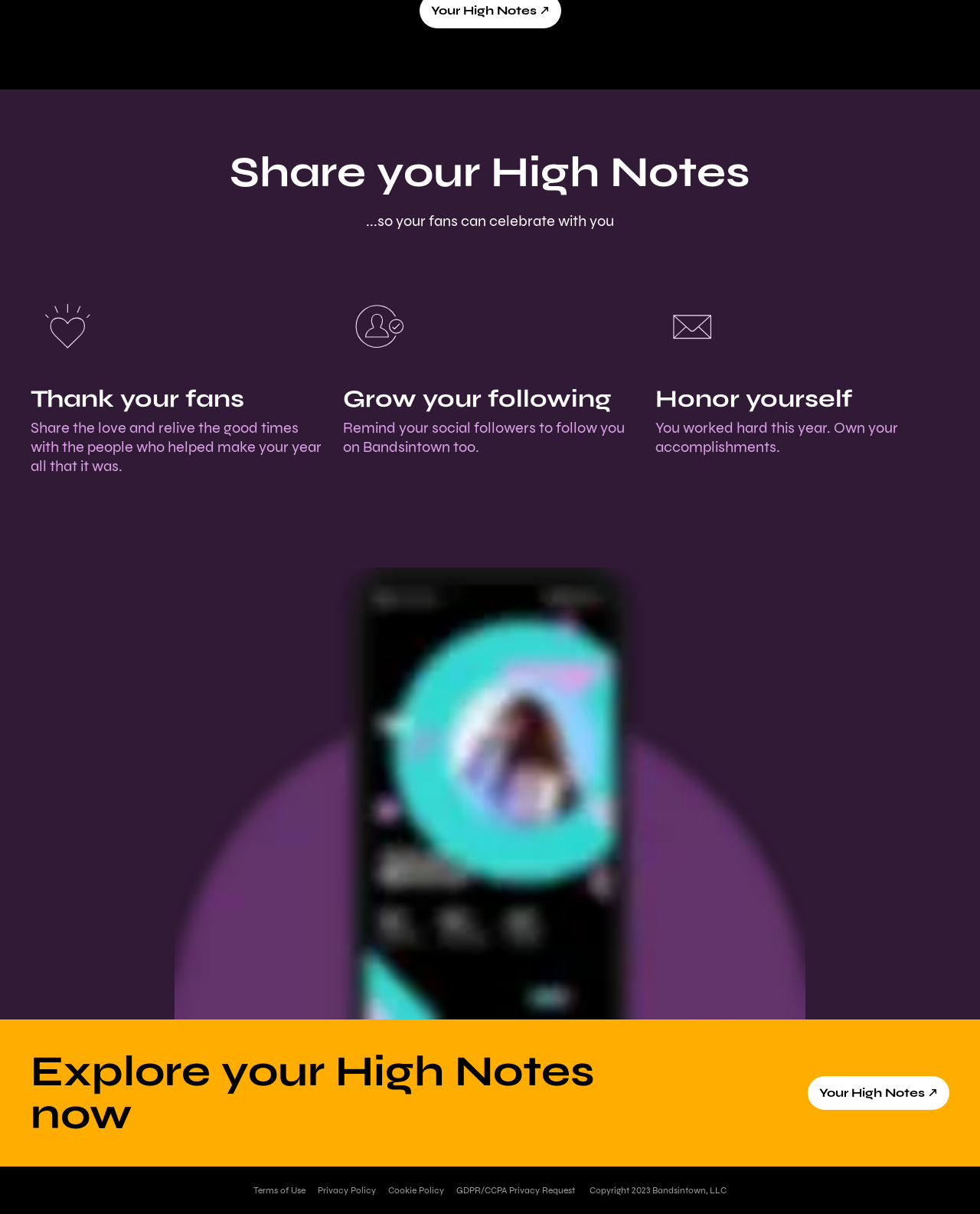Identify the bounding box coordinates for the UI element described as follows: Pin it Pin on Pinterest. Use the format (top-left x, top-left y, bottom-right x, bottom-right y) and ensure all values are floating point numbers between 0 and 1.

None